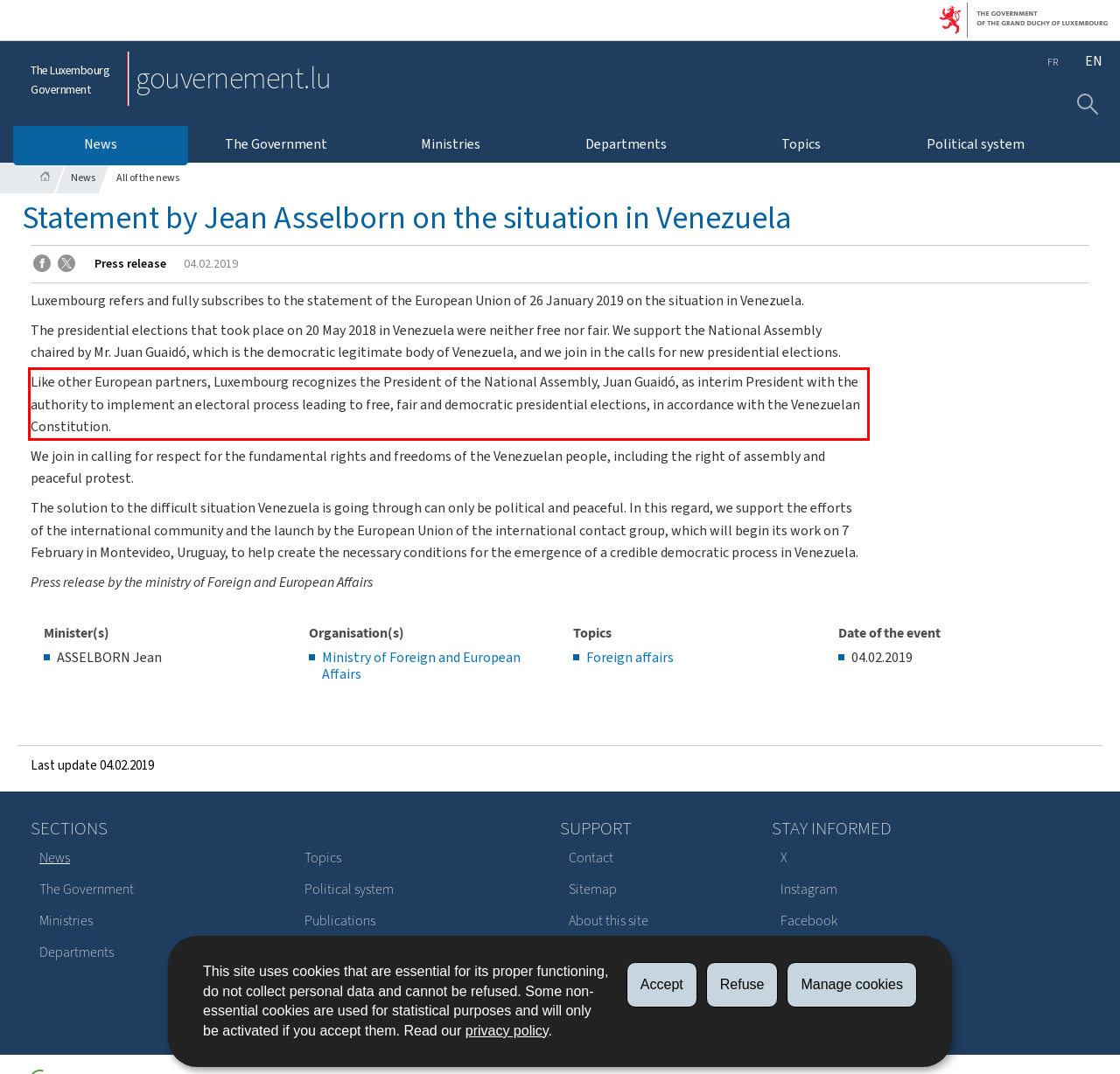From the given screenshot of a webpage, identify the red bounding box and extract the text content within it.

Like other European partners, Luxembourg recognizes the President of the National Assembly, Juan Guaidó, as interim President with the authority to implement an electoral process leading to free, fair and democratic presidential elections, in accordance with the Venezuelan Constitution.